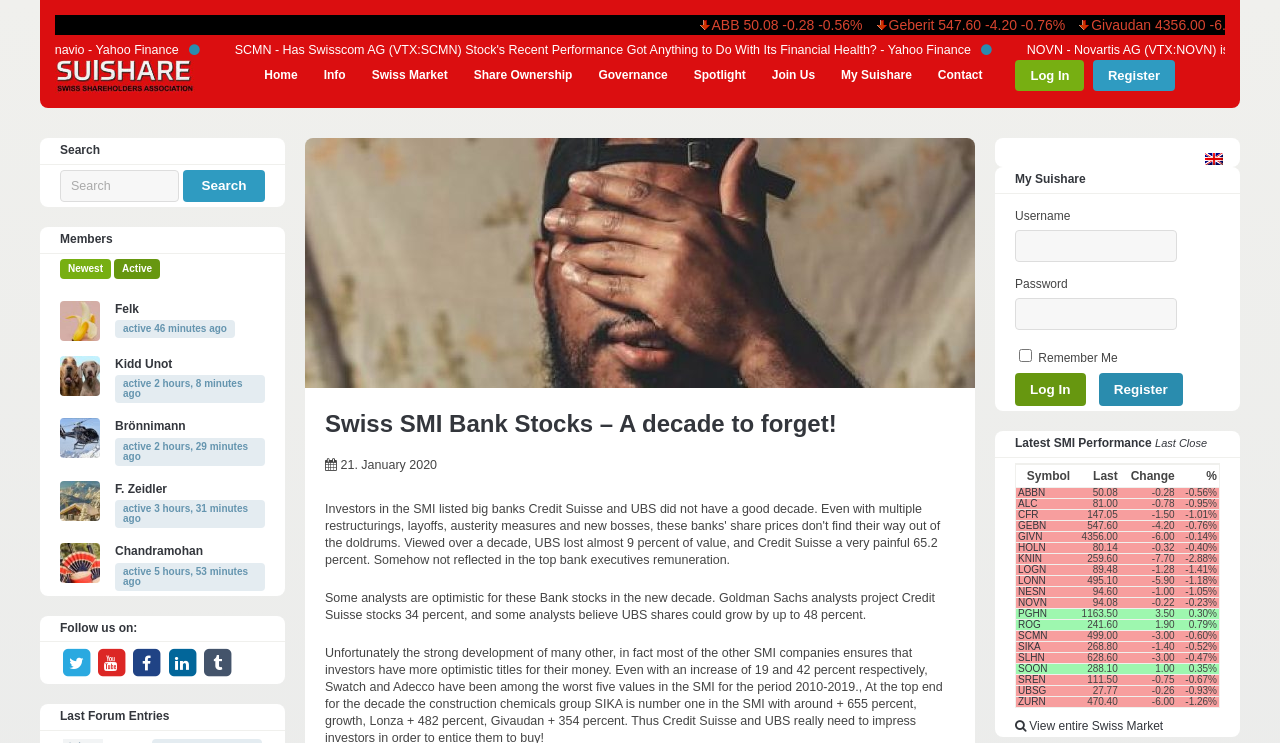Construct a thorough caption encompassing all aspects of the webpage.

This webpage is about Swiss SMI bank stocks, with a focus on their performance over the past decade. At the top, there is a navigation menu with links to "Home", "Info", "Swiss Market", and other sections. Below this menu, there is a prominent image with the title "Swiss SMI Bank Stocks – A decade to forget!" and a heading with the same text.

To the left of the image, there is a search bar with a "Search" button. Below the search bar, there are links to "Members", "Newest", and "Active" sections. Further down, there is a list of members with their profile pictures, names, and activity status.

On the right side of the page, there is a table displaying the latest SMI performance, with columns for symbol, last price, change, and percentage change. The table lists several bank stocks, including ABBN, ALC, and others, with their corresponding prices and changes.

Above the table, there is a section with links to log in or register, as well as a "Remember Me" checkbox. There is also a heading "My Suishare" with a username and password input fields.

At the bottom of the page, there are links to follow the website on various social media platforms, as well as a section with the latest forum entries.